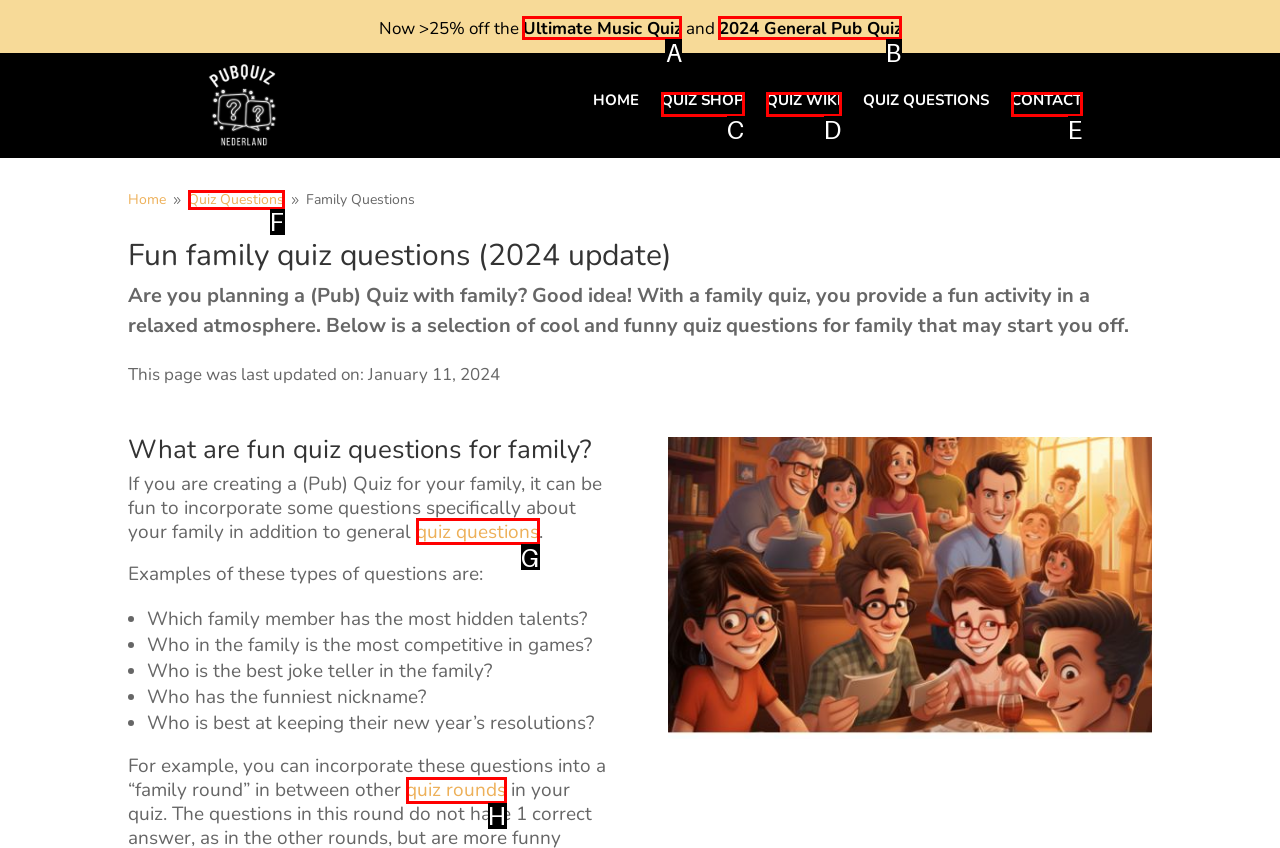Choose the HTML element that should be clicked to achieve this task: Click the '2024 General Pub Quiz' link
Respond with the letter of the correct choice.

B